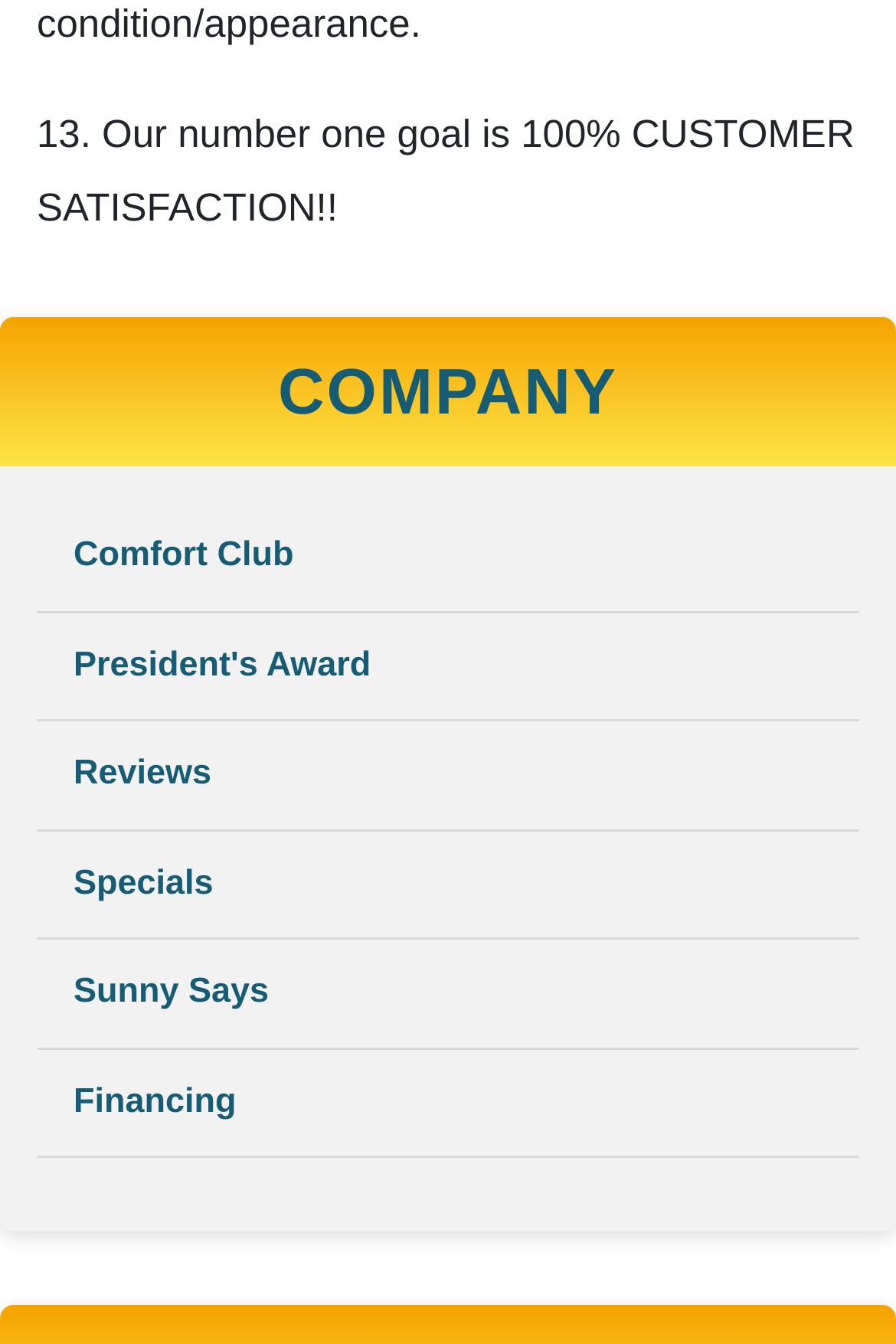Find the bounding box coordinates for the HTML element specified by: "Specials".

[0.041, 0.625, 0.959, 0.691]